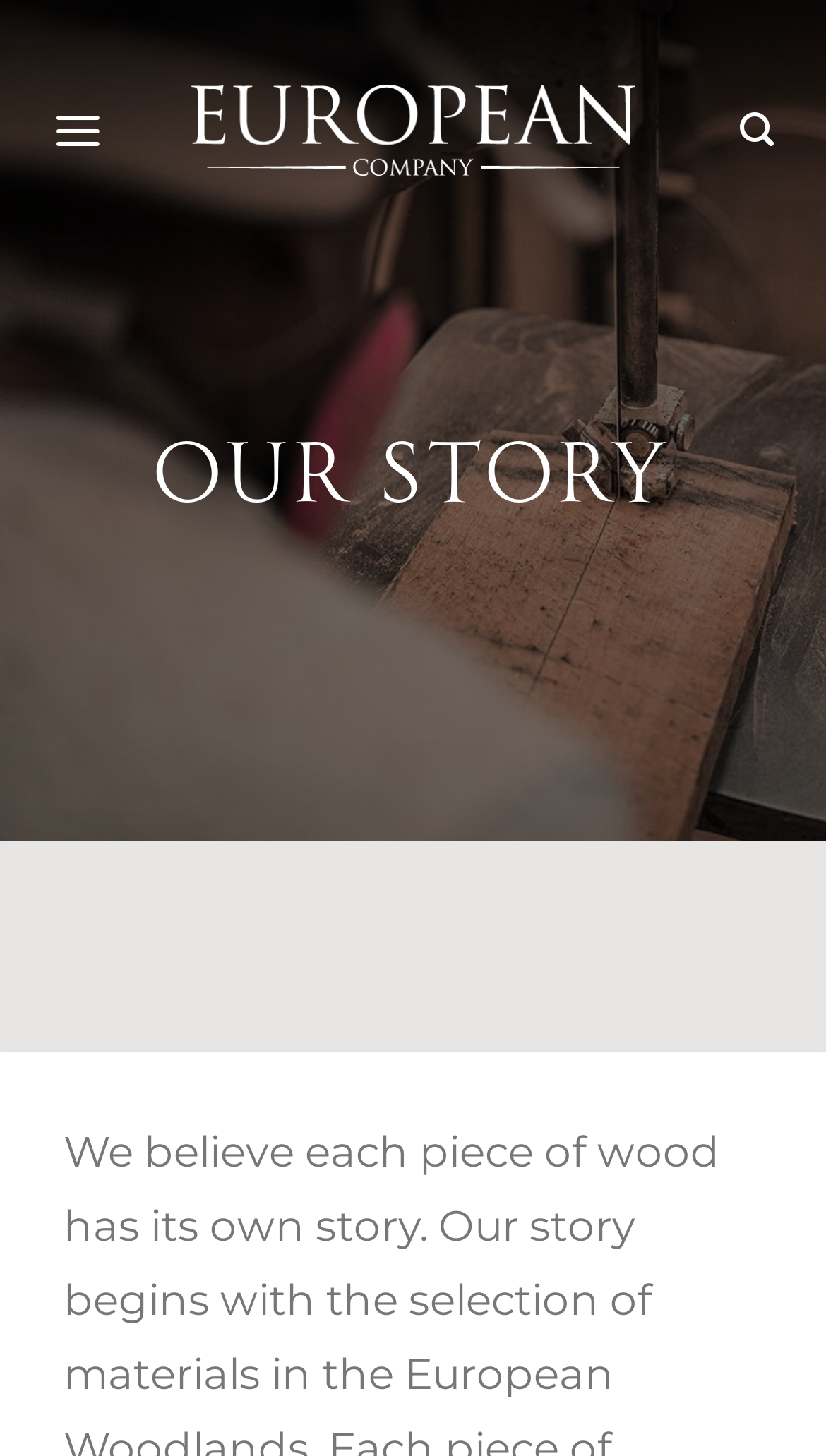Respond to the question below with a single word or phrase:
What is the title of the first section?

OUR STORY